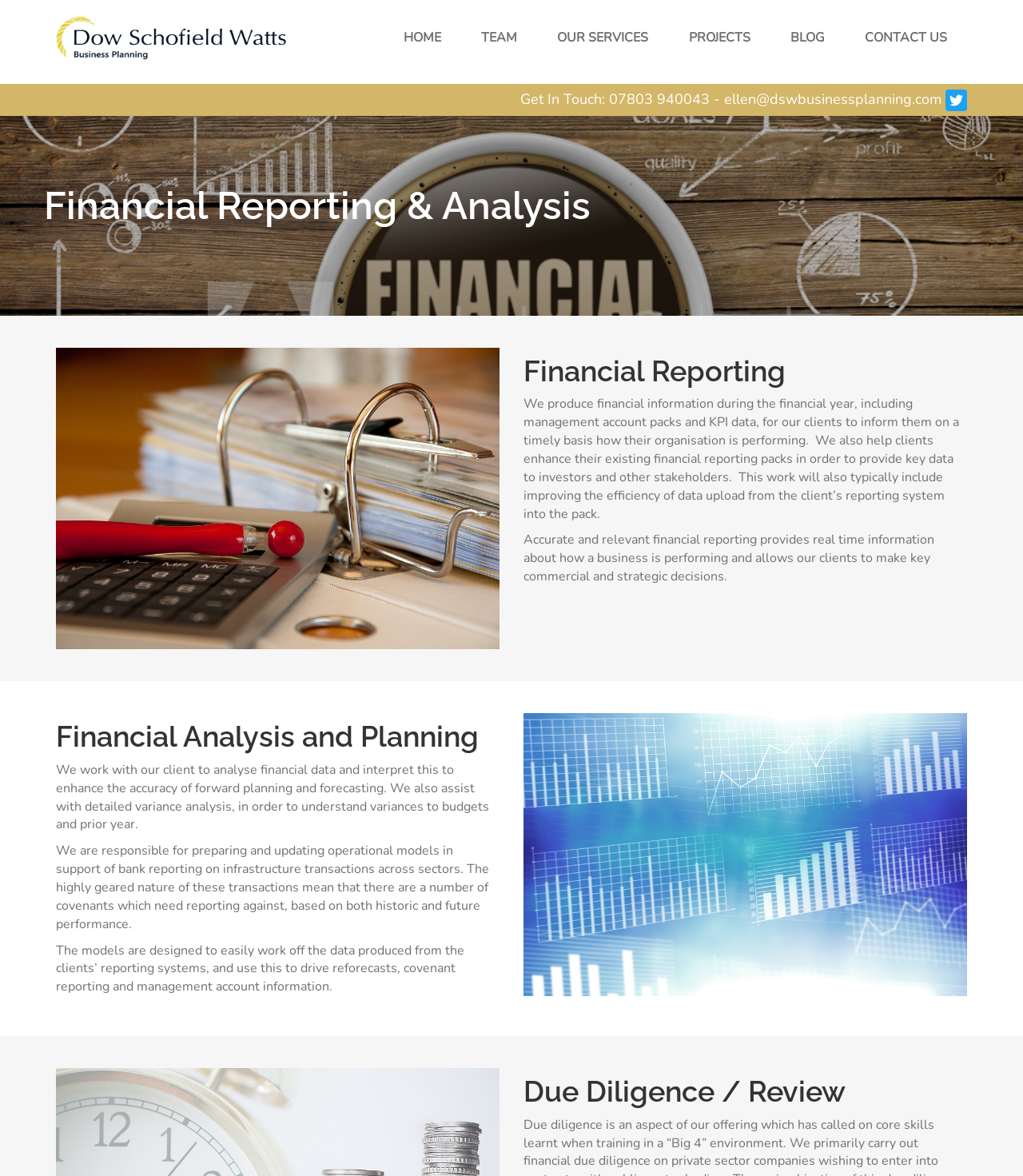Find the bounding box coordinates of the UI element according to this description: "Home".

[0.379, 0.0, 0.447, 0.064]